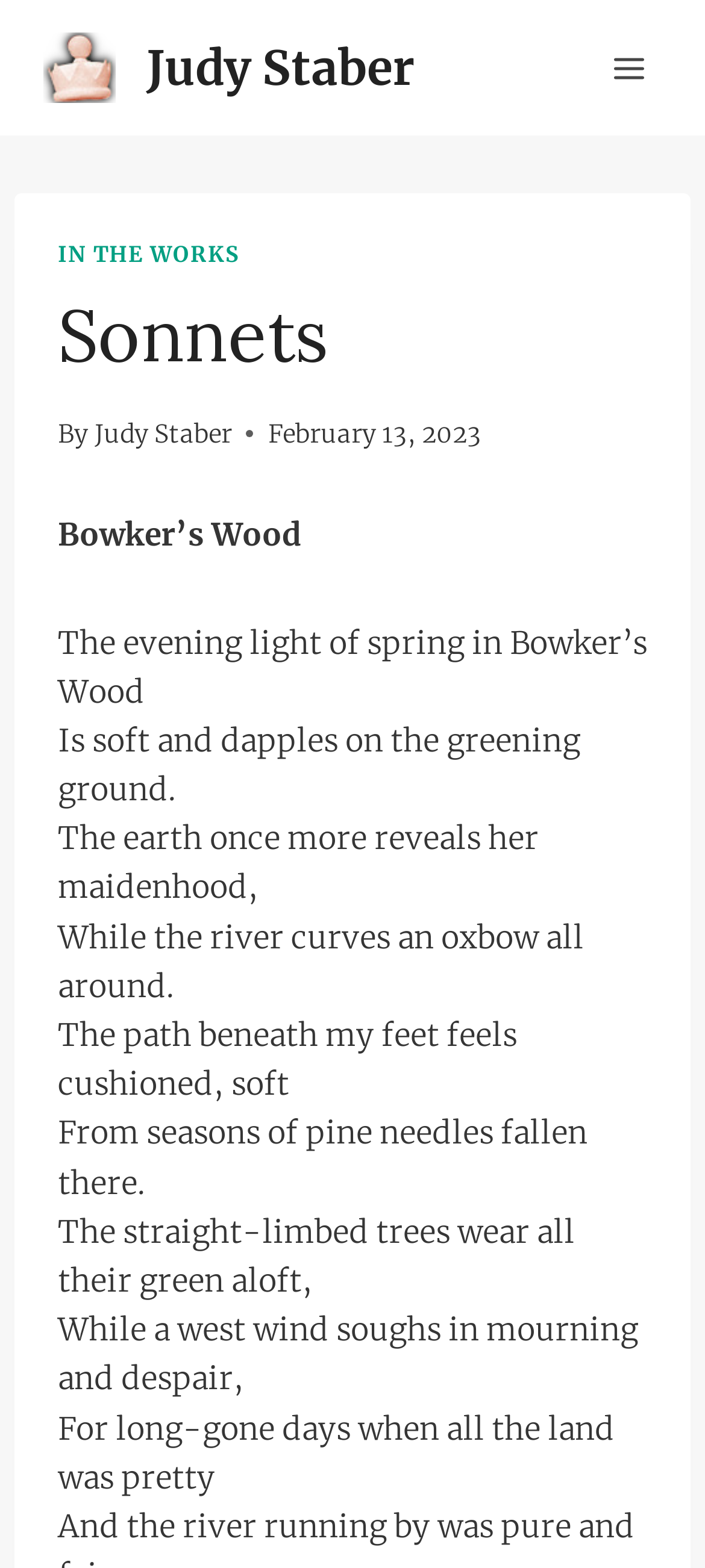Find the bounding box coordinates for the UI element whose description is: "In The Works". The coordinates should be four float numbers between 0 and 1, in the format [left, top, right, bottom].

[0.082, 0.153, 0.339, 0.171]